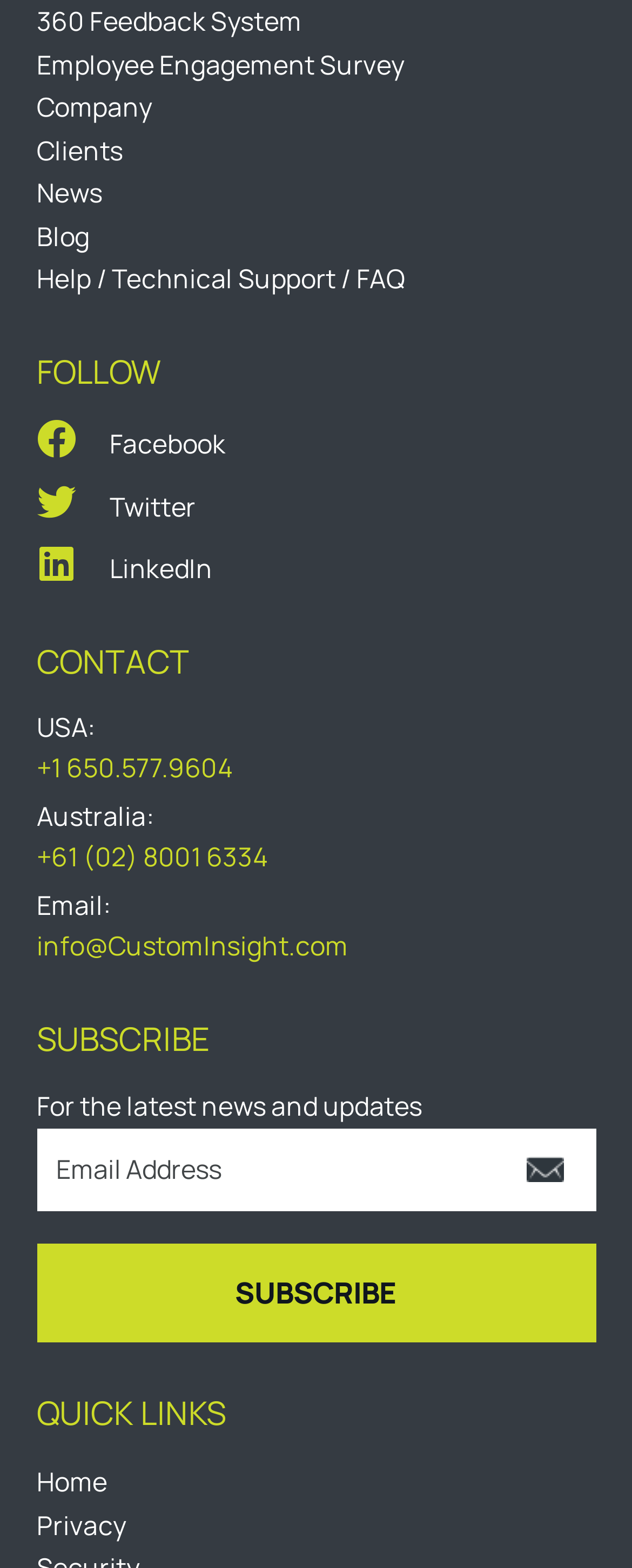Based on the element description: "Twitter", identify the bounding box coordinates for this UI element. The coordinates must be four float numbers between 0 and 1, listed as [left, top, right, bottom].

[0.058, 0.311, 0.31, 0.334]